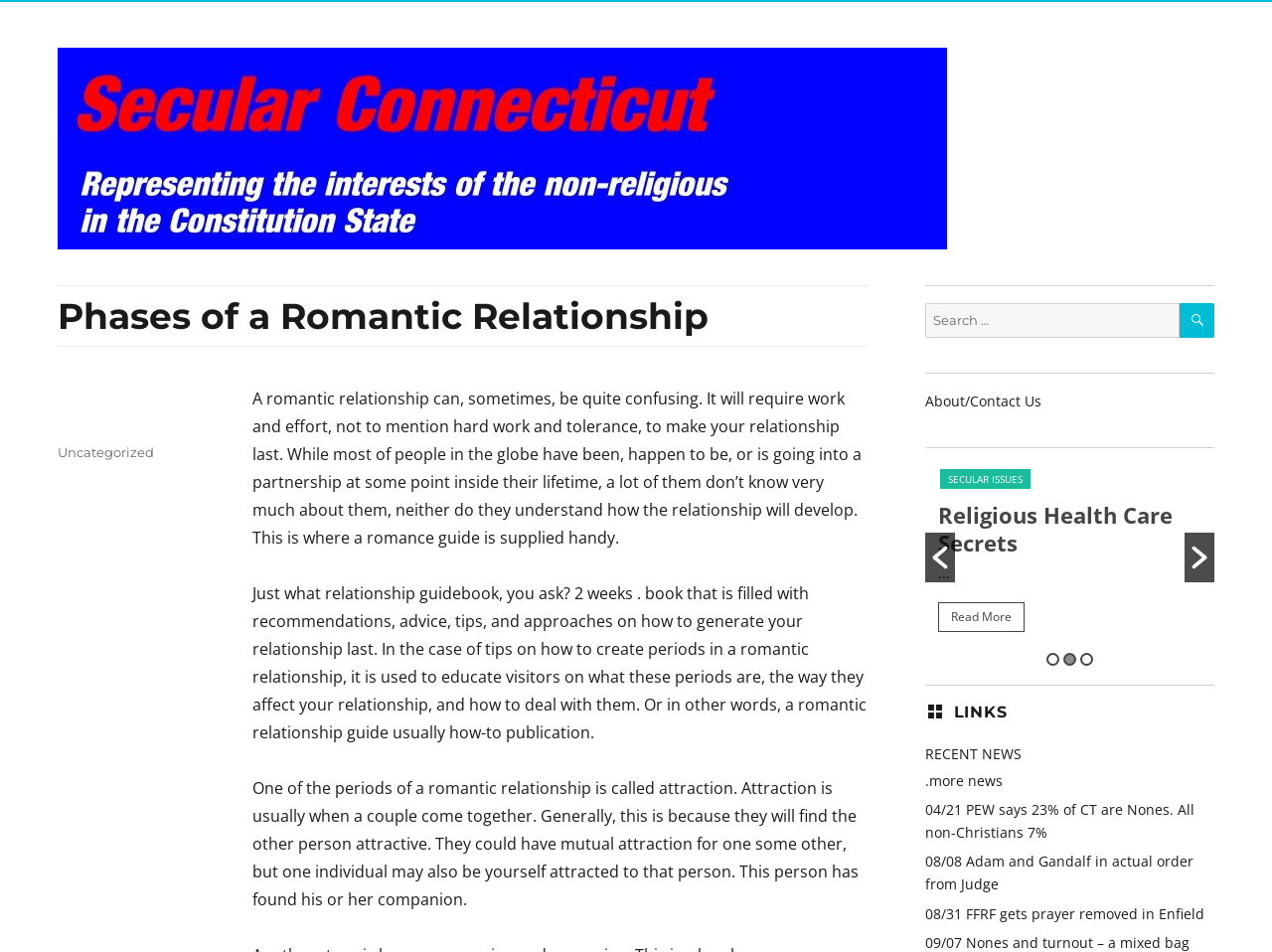Bounding box coordinates should be in the format (top-left x, top-left y, bottom-right x, bottom-right y) and all values should be floating point numbers between 0 and 1. Determine the bounding box coordinate for the UI element described as: University of the Western Cape

None